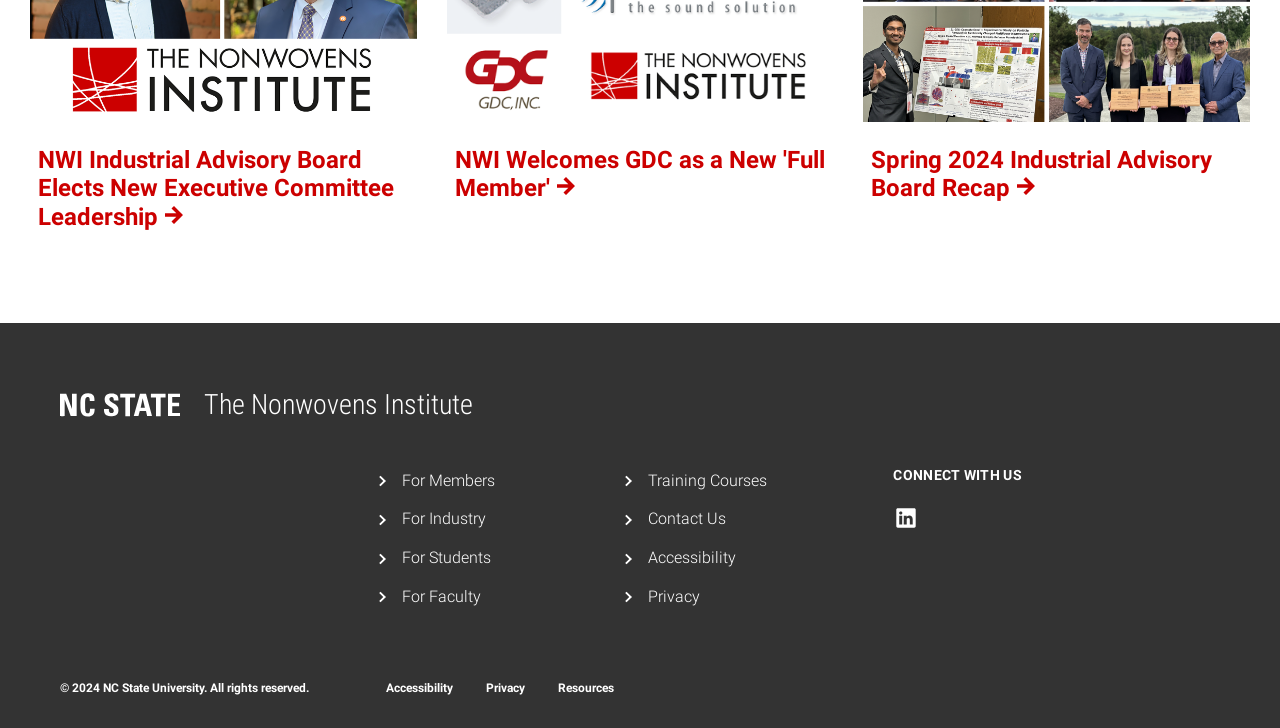Please determine the bounding box coordinates of the clickable area required to carry out the following instruction: "View Accessibility page". The coordinates must be four float numbers between 0 and 1, represented as [left, top, right, bottom].

[0.506, 0.753, 0.575, 0.779]